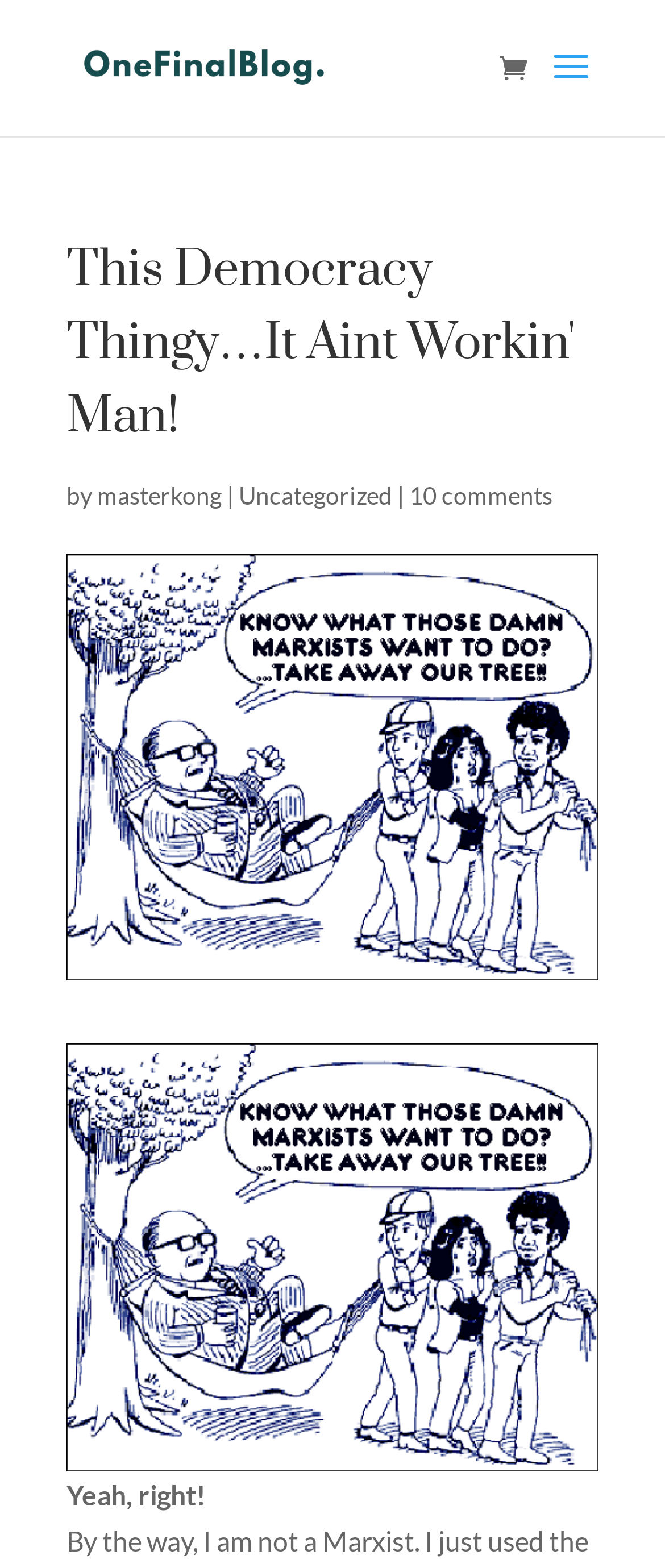Detail the various sections and features present on the webpage.

The webpage appears to be a blog post titled "This Democracy Thingy…It Aint Workin' Man!" from the blog "One Final Blog". At the top, there is a link to the blog's homepage, accompanied by an image with the same name. 

Below the title, there is a heading that displays the title of the blog post. Following the heading, there is a line of text that indicates the author, "masterkong", and the category, "Uncategorized", separated by a vertical bar. 

To the right of the author and category information, there is a link that shows the number of comments, which is 10. 

Further down, there is a large image that takes up most of the width of the page. Above the image, there is a link labeled "Image". 

At the very bottom of the page, there is a short paragraph of text that reads "Yeah, right!".